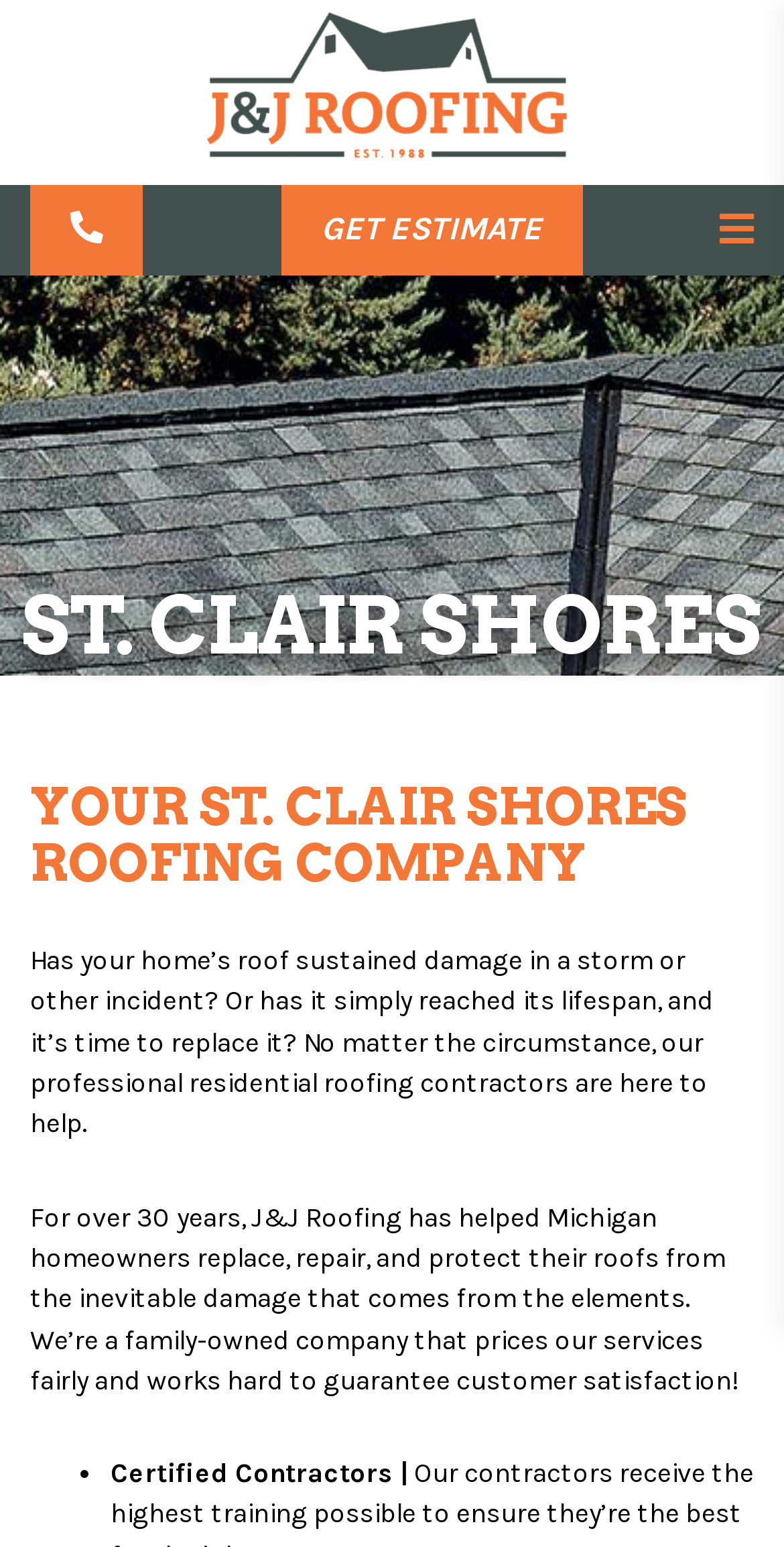Identify and extract the heading text of the webpage.

YOUR ST. CLAIR SHORES ROOFING COMPANY